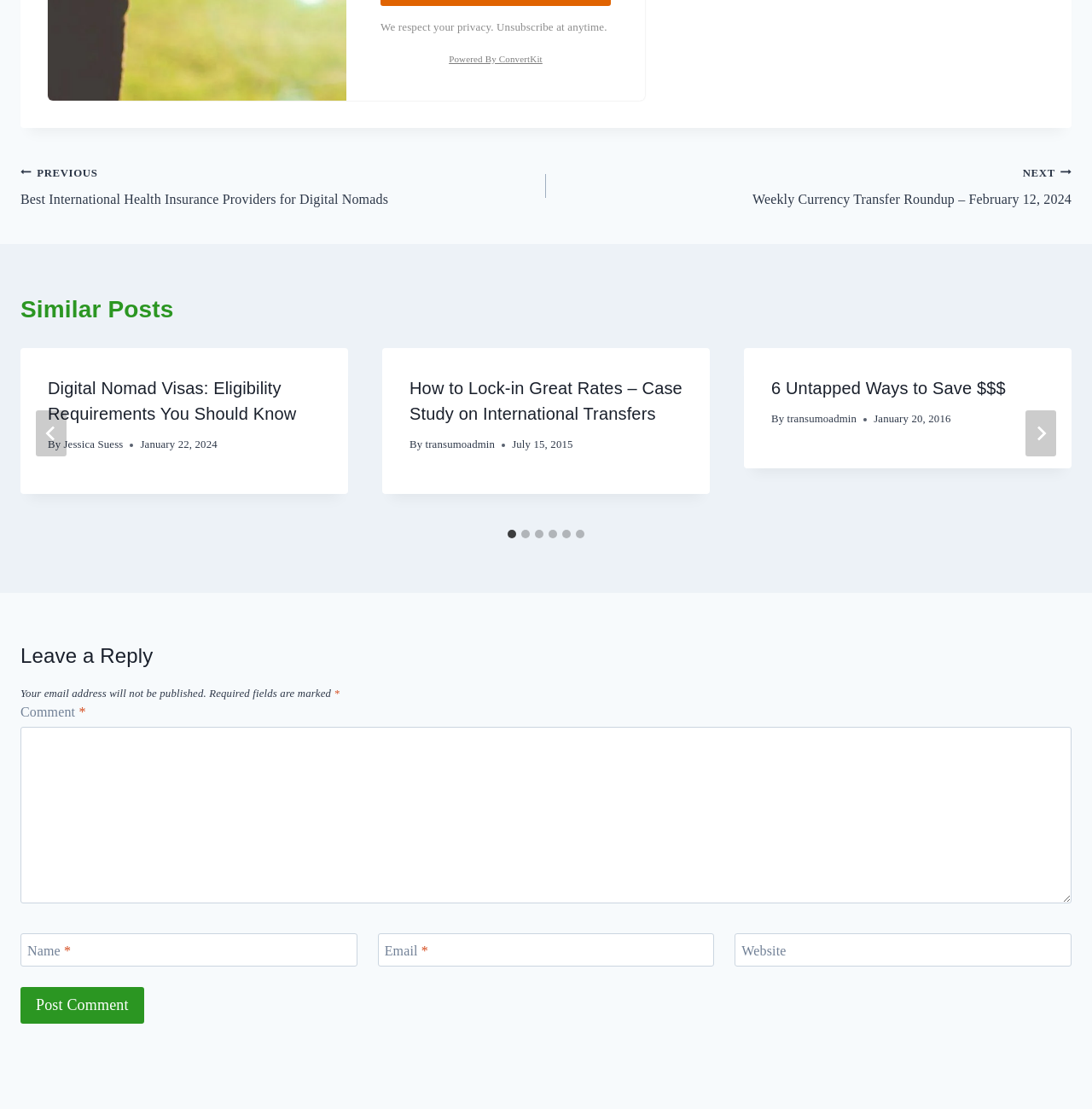Please identify the bounding box coordinates of the element's region that needs to be clicked to fulfill the following instruction: "Leave a comment". The bounding box coordinates should consist of four float numbers between 0 and 1, i.e., [left, top, right, bottom].

[0.019, 0.655, 0.981, 0.815]